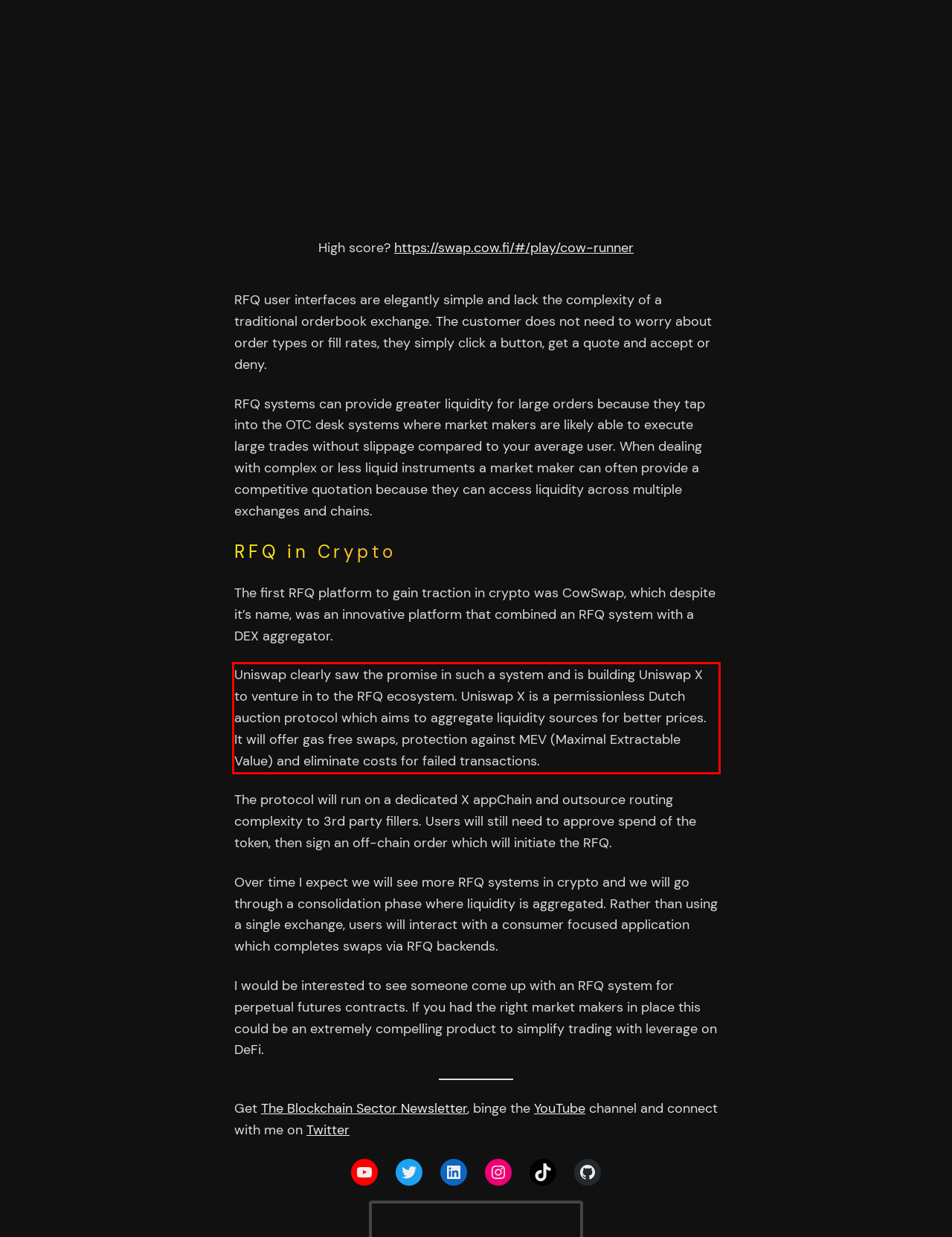By examining the provided screenshot of a webpage, recognize the text within the red bounding box and generate its text content.

Uniswap clearly saw the promise in such a system and is building Uniswap X to venture in to the RFQ ecosystem. Uniswap X is a permissionless Dutch auction protocol which aims to aggregate liquidity sources for better prices. It will offer gas free swaps, protection against MEV (Maximal Extractable Value) and eliminate costs for failed transactions.